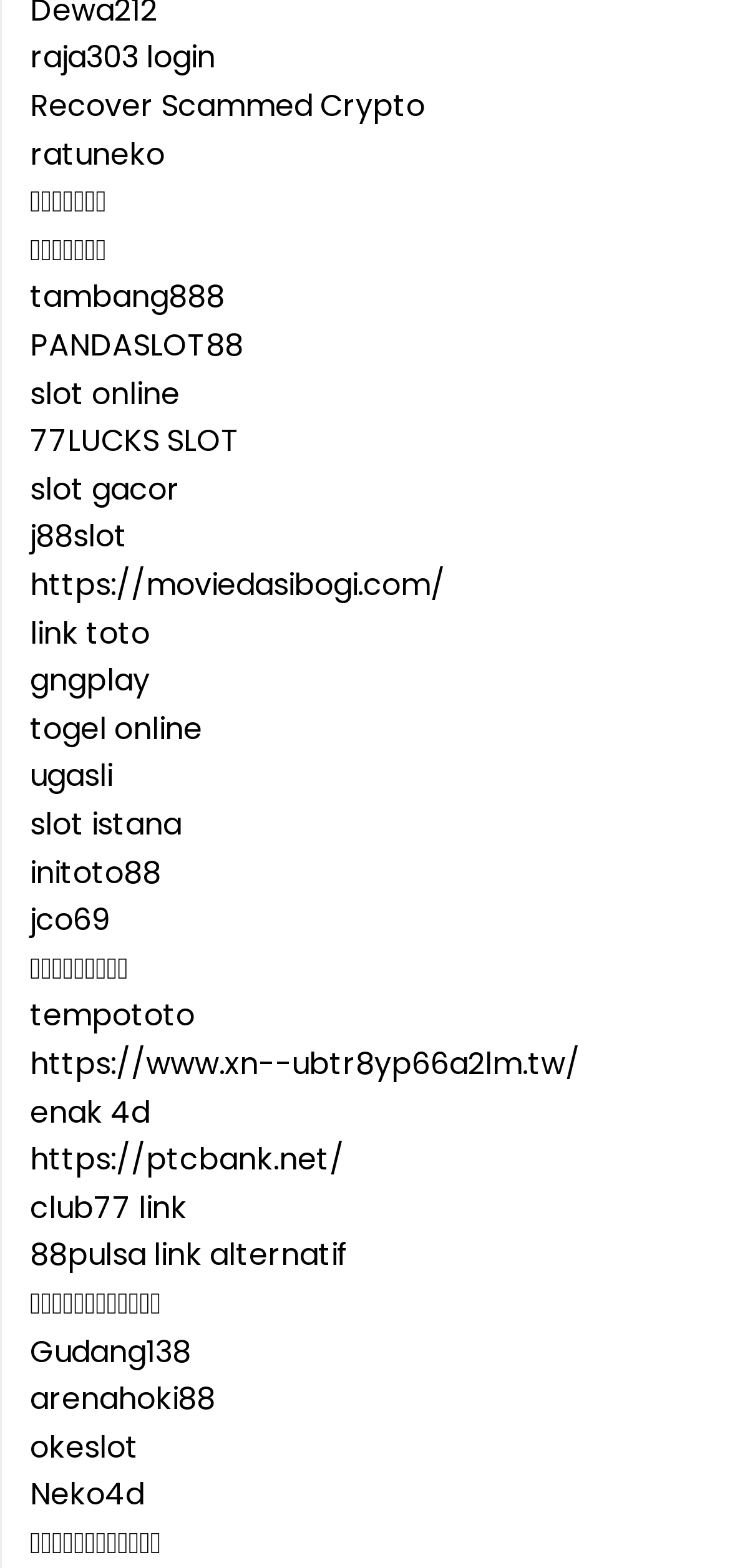Identify the bounding box coordinates of the part that should be clicked to carry out this instruction: "Visit 'Recover Scammed Crypto'".

[0.041, 0.054, 0.582, 0.081]